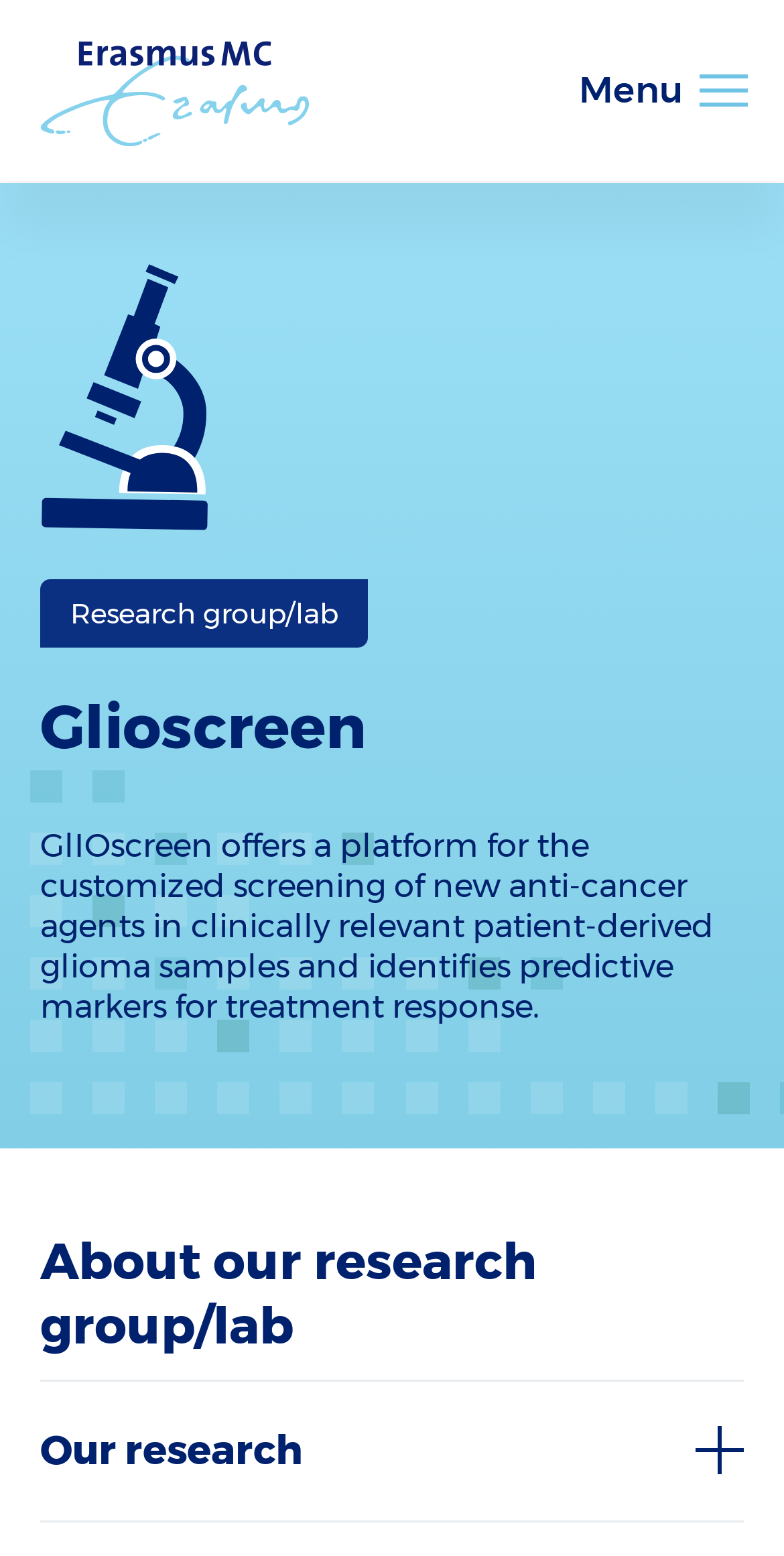Describe the webpage meticulously, covering all significant aspects.

The webpage is about GlIOscreen, a research group/lab at Erasmus MC, focused on cancer research. At the top right corner, there is a button labeled "Menu". On the top left, there are two images: the Logo of Erasmus MC and an image related to "erlenmyer-research". Below the images, there is a static text "Research group/lab" and a heading "Glioscreen" in a larger font. 

Under the heading "Glioscreen", there is a paragraph of text that summarizes the purpose of GlIOscreen, which is to offer a platform for customized screening of new anti-cancer agents in clinically relevant patient-derived glioma samples and to identify predictive markers for treatment response. 

Further down, there is a heading "About our research group/lab" followed by a generic element labeled "Our research", which contains a heading "Our research" that seems to be the start of a section about the research group's activities.